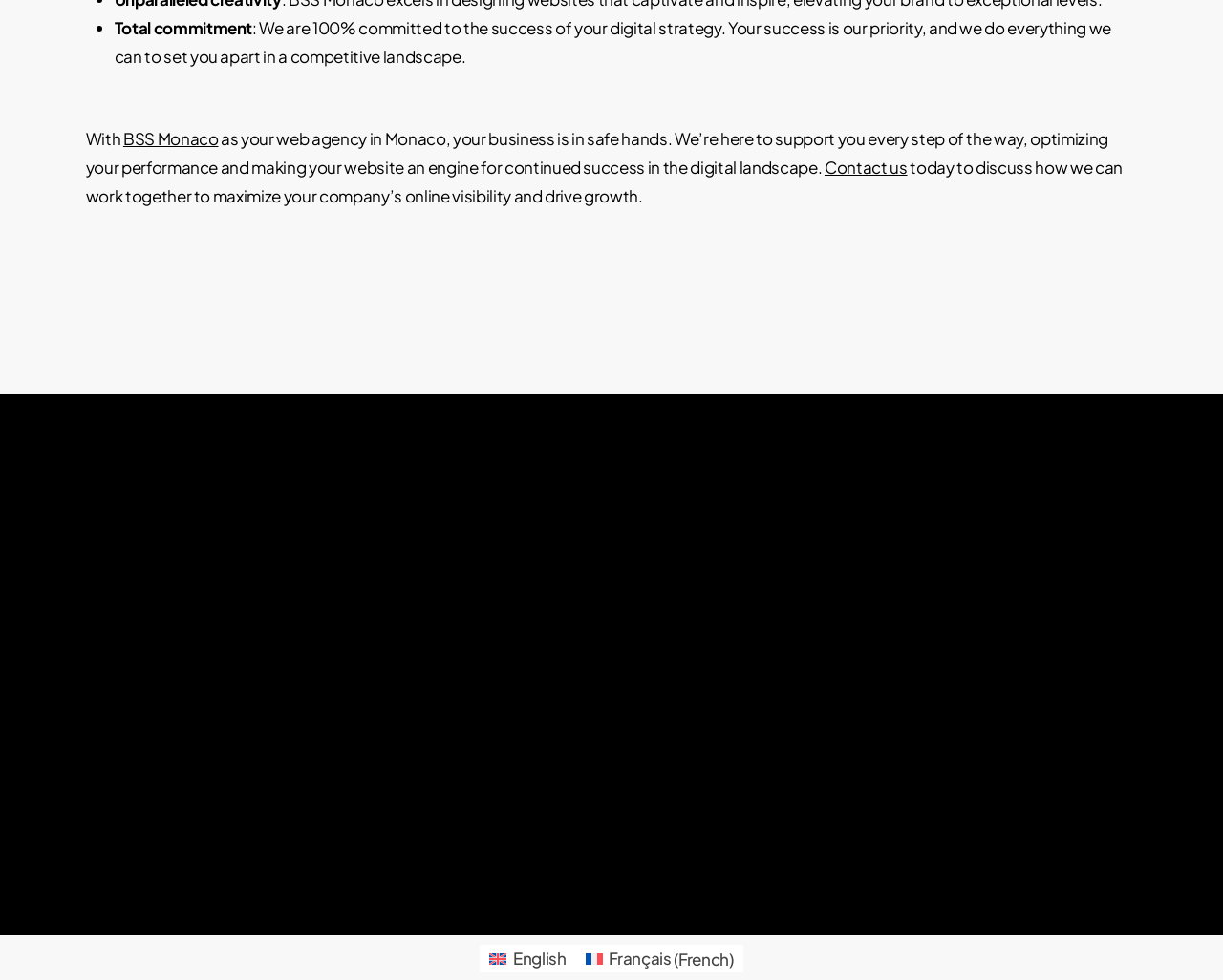Pinpoint the bounding box coordinates for the area that should be clicked to perform the following instruction: "Click the 'Contact us' link".

[0.674, 0.16, 0.742, 0.181]